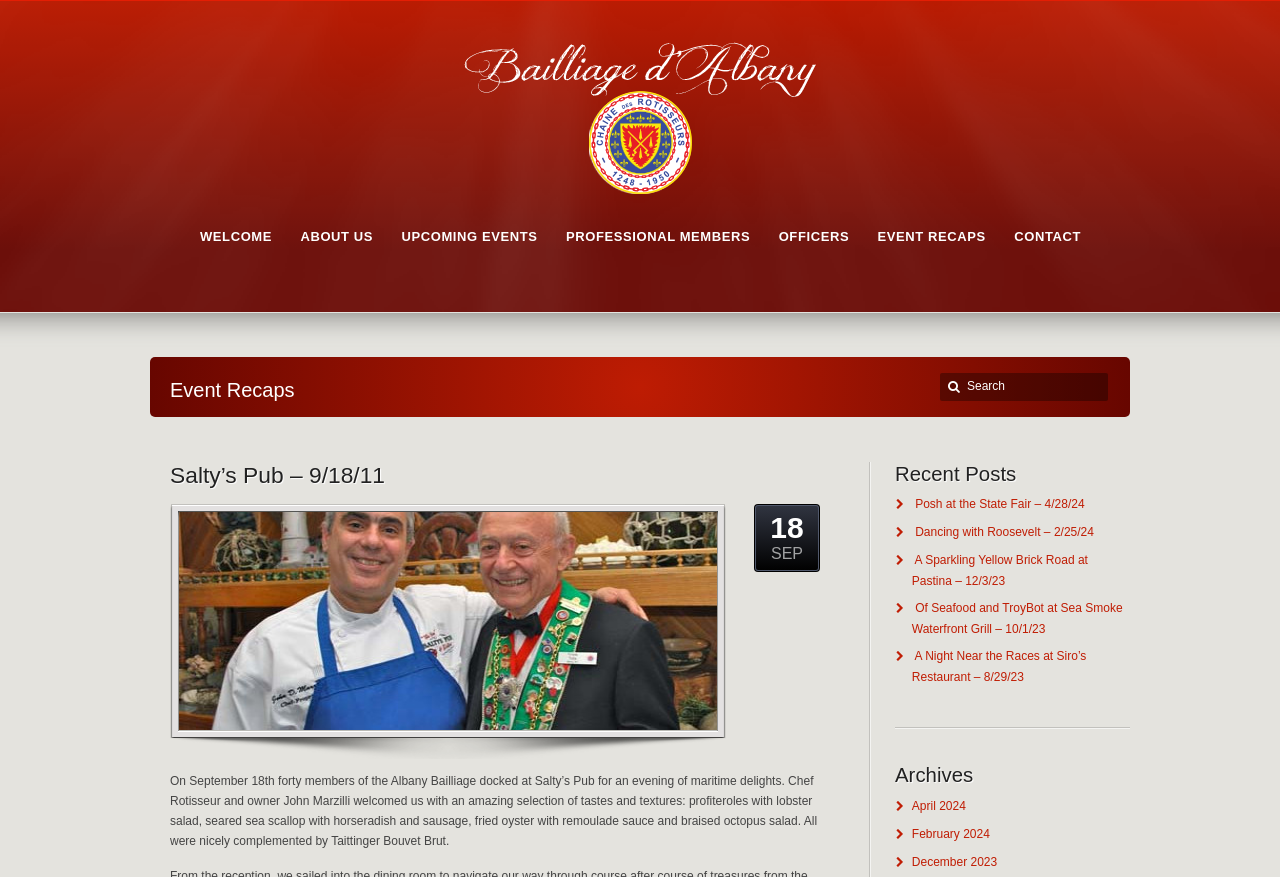How many members of the Albany Bailliage attended the event?
Give a single word or phrase answer based on the content of the image.

forty